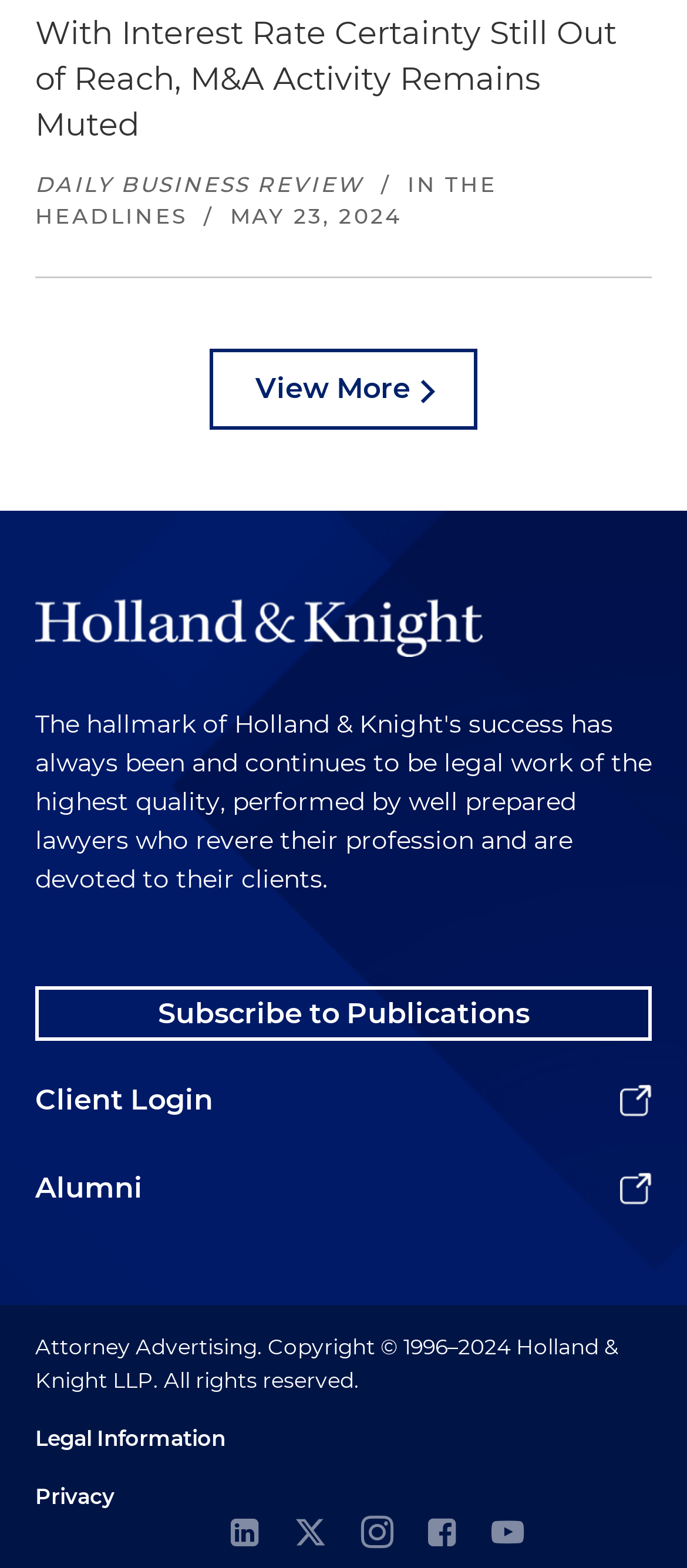Find the bounding box coordinates of the element's region that should be clicked in order to follow the given instruction: "View more publications". The coordinates should consist of four float numbers between 0 and 1, i.e., [left, top, right, bottom].

[0.305, 0.222, 0.695, 0.274]